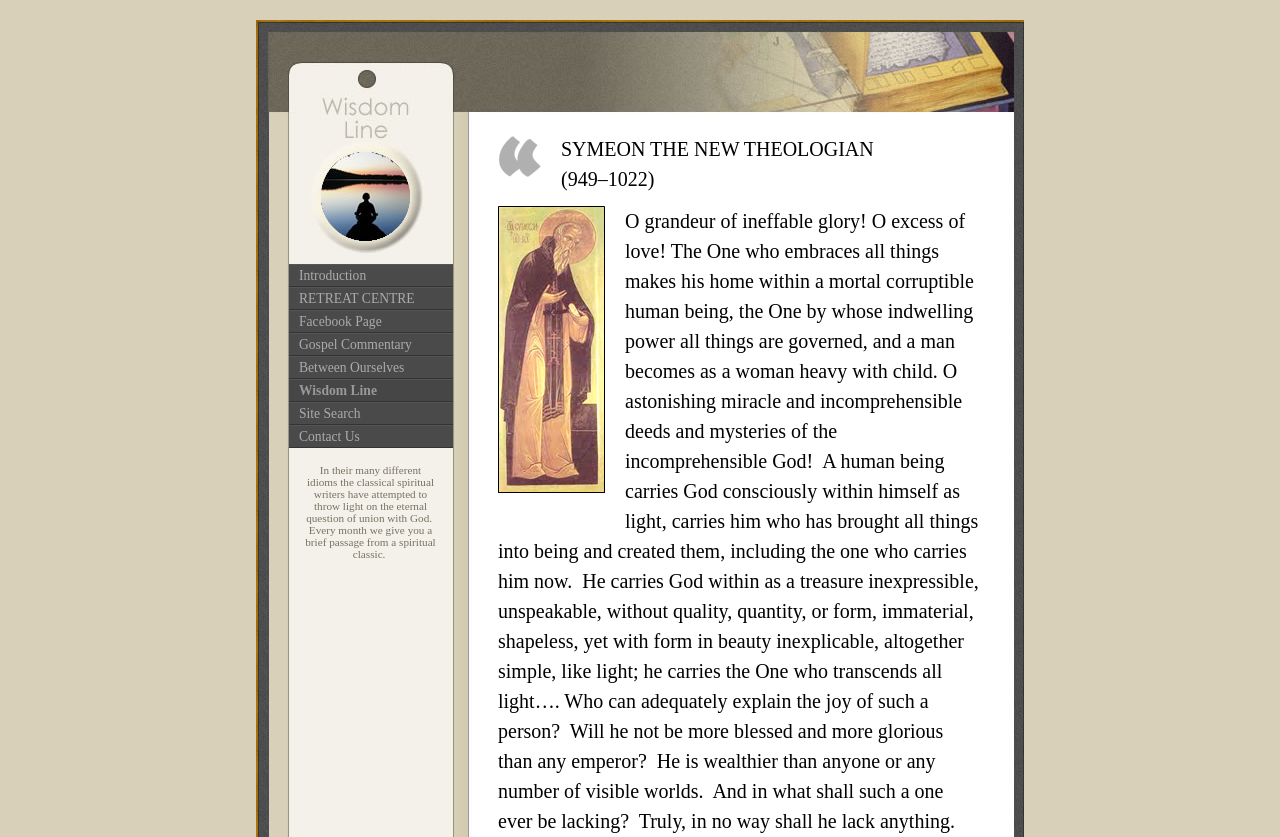Identify the bounding box coordinates necessary to click and complete the given instruction: "Visit RETREAT CENTRE".

[0.226, 0.343, 0.354, 0.37]